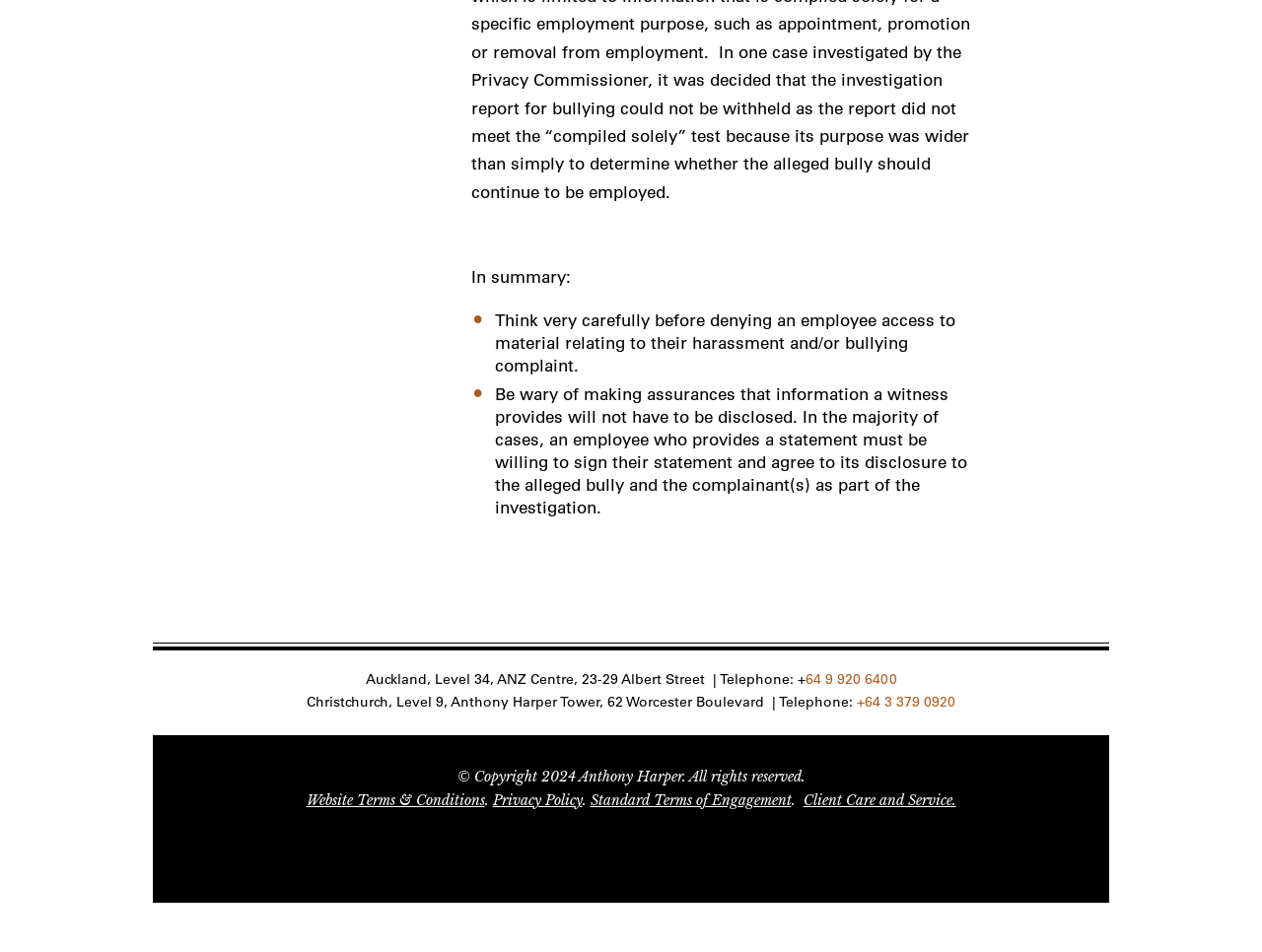Give a concise answer using one word or a phrase to the following question:
What is the copyright year of the website?

2024